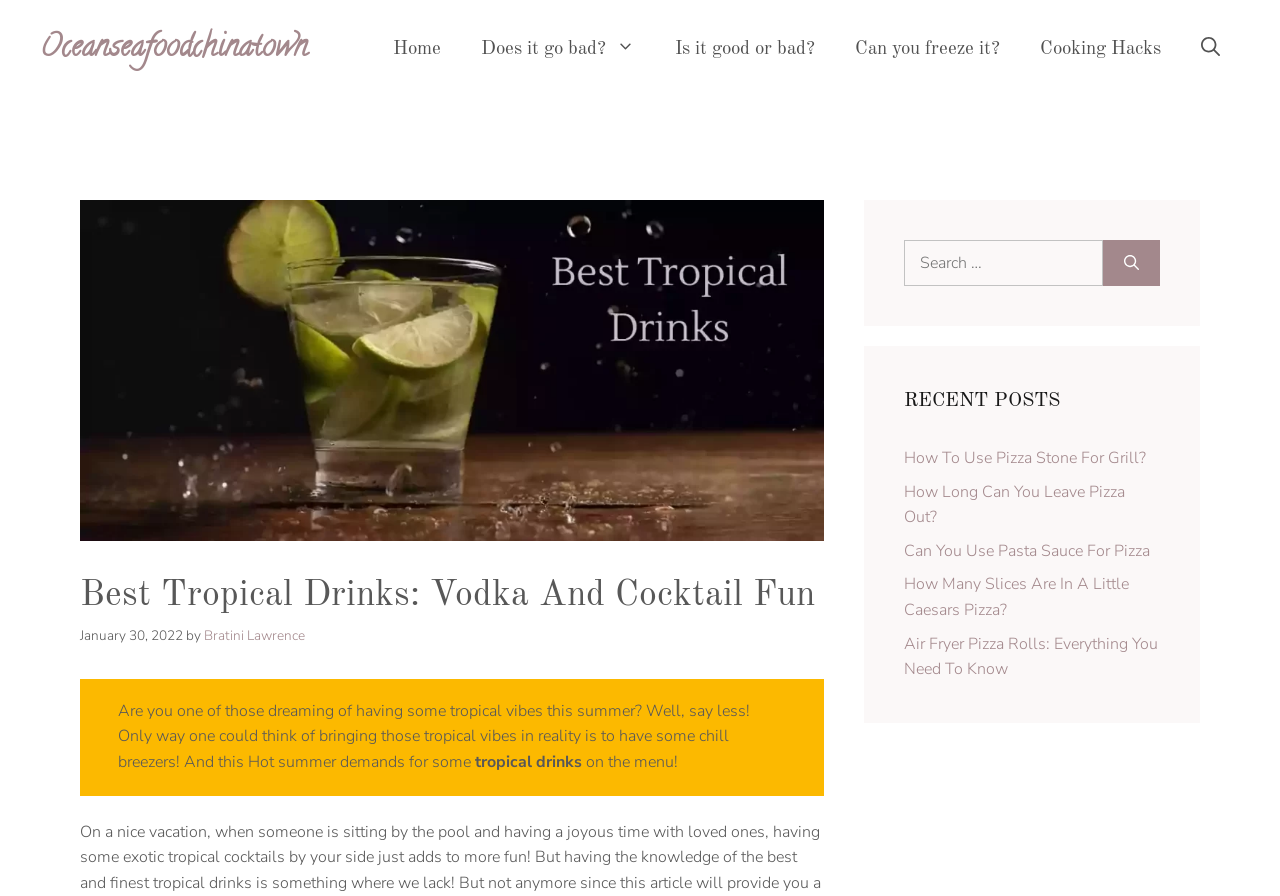Please determine the bounding box coordinates for the element that should be clicked to follow these instructions: "Search for something".

[0.706, 0.268, 0.862, 0.319]